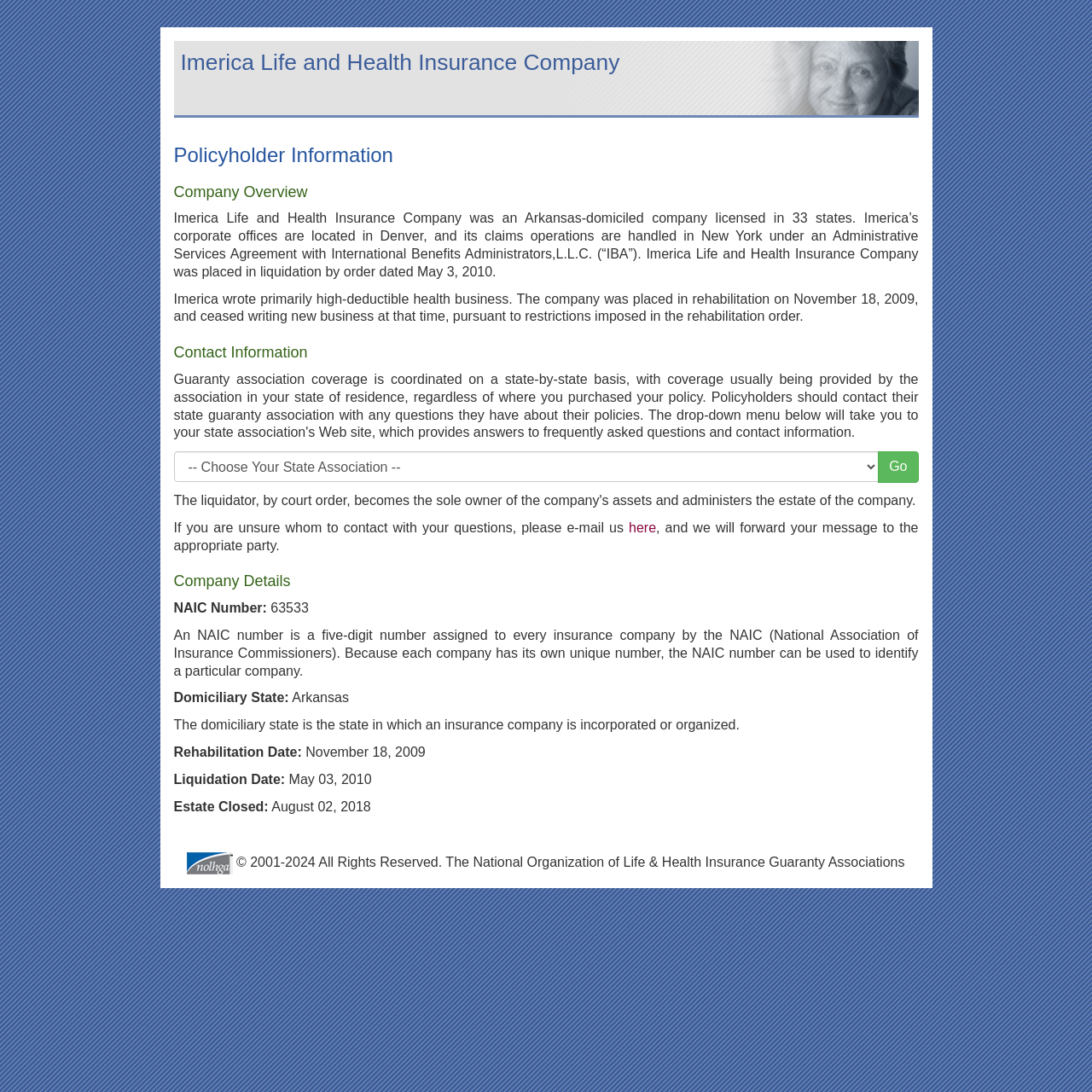Find the bounding box of the UI element described as follows: "Go".

[0.804, 0.413, 0.841, 0.442]